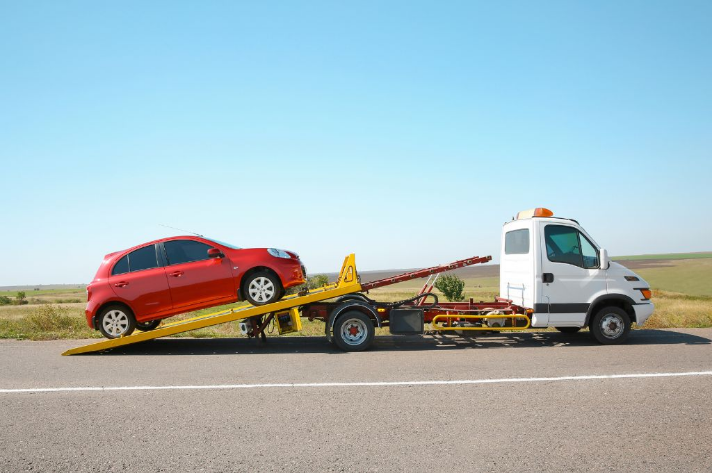Craft a descriptive caption that covers all aspects of the image.

The image depicts a towing truck in action, showcasing a red vehicle being loaded onto a flatbed. The truck is positioned on a road, with expansive fields visible in the background under a clear blue sky. This scene illustrates the crucial service provided by G-Man Towing, emphasizing their commitment to safely transporting vehicles. The towing process is depicted as professional and efficient, representing the reliable assistance one can expect during roadside emergencies, particularly when dealing with breakdowns or accidents. The vibrant colors of the truck and car against the serene landscape highlight the importance of quick and effective towing services in ensuring vehicle safety.